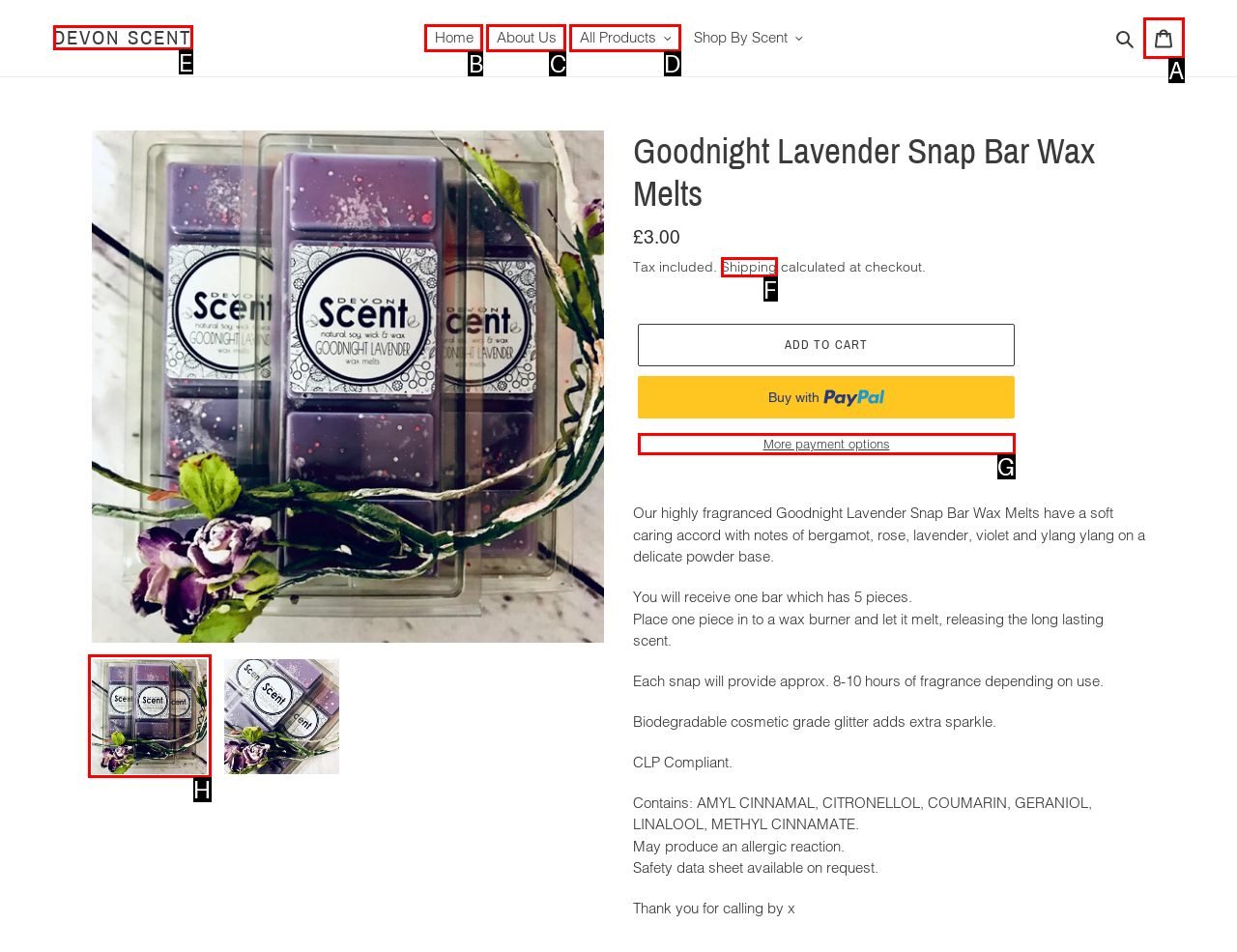Find the option that fits the given description: Cart 0 items
Answer with the letter representing the correct choice directly.

A